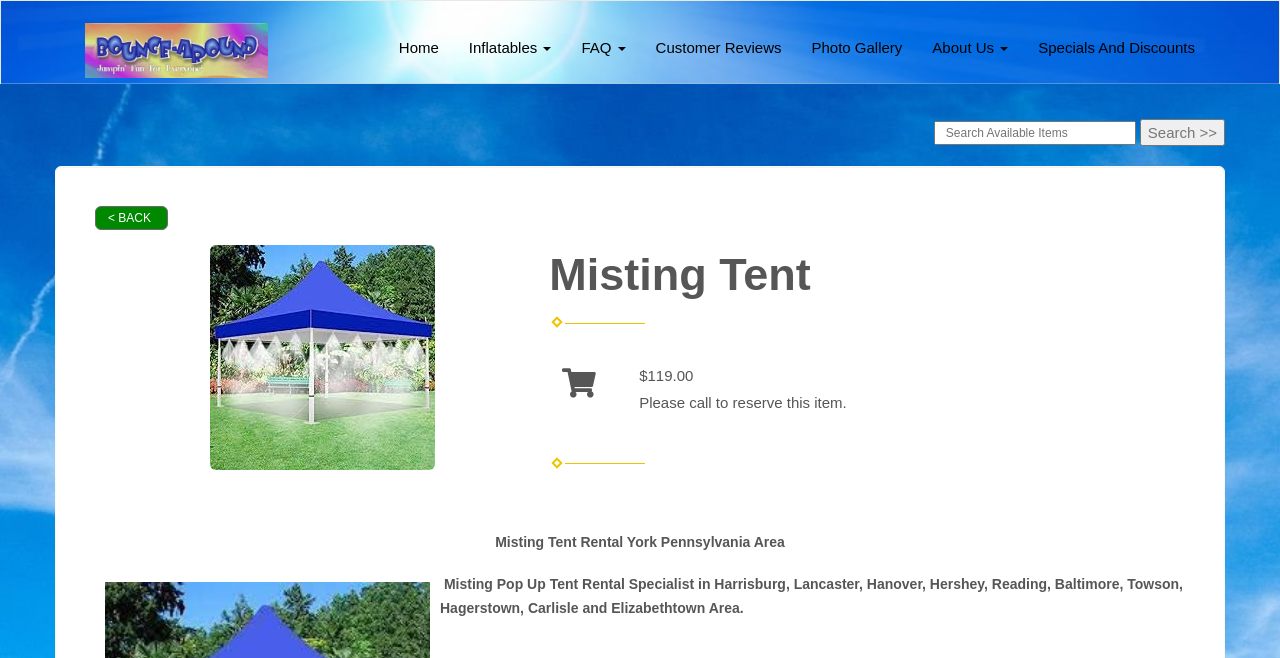Please find the bounding box coordinates of the element that you should click to achieve the following instruction: "Go to the home page". The coordinates should be presented as four float numbers between 0 and 1: [left, top, right, bottom].

[0.3, 0.035, 0.355, 0.111]